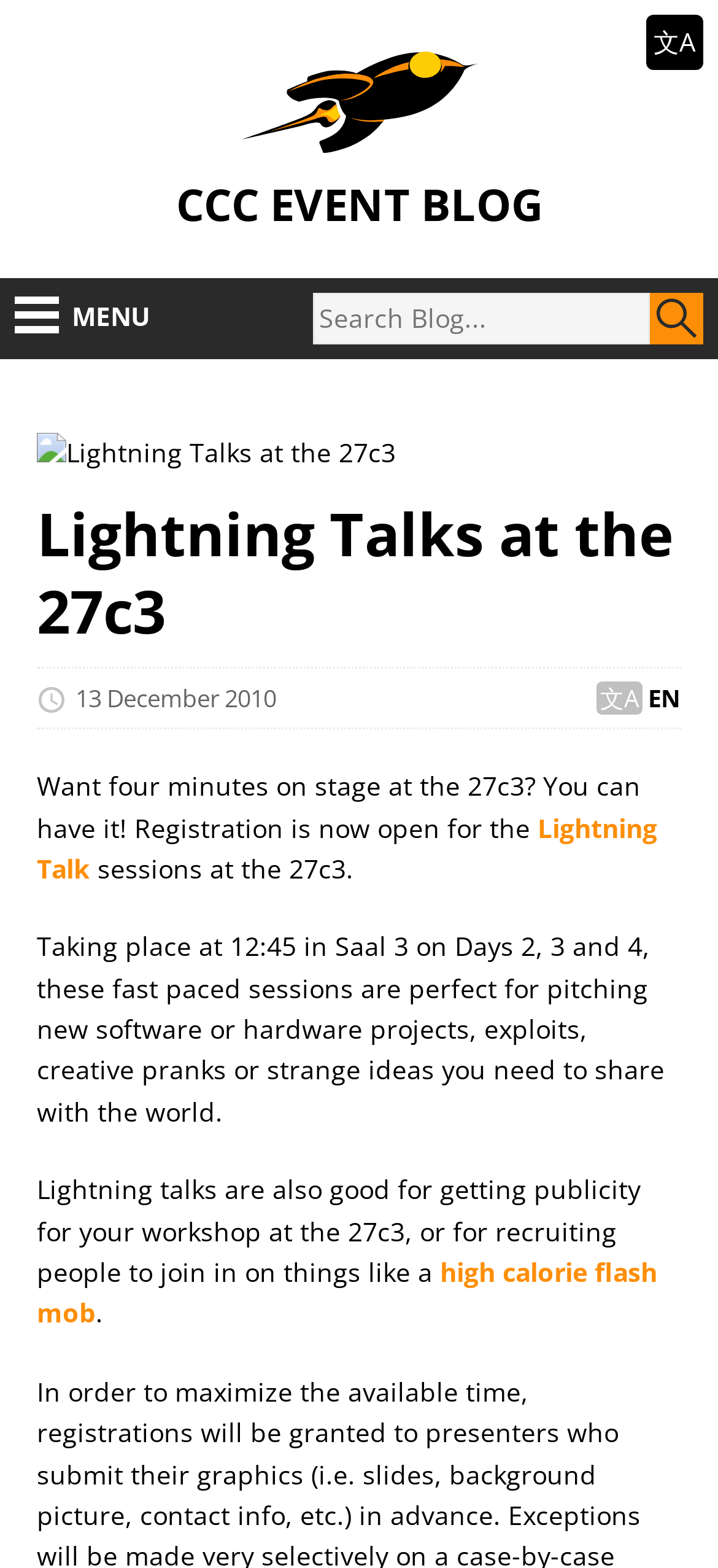Can you give a detailed response to the following question using the information from the image? What is the event where Lightning Talks will take place?

Based on the webpage content, it is mentioned that 'Registration is now open for the Lightning Talk sessions at the 27c3.' Therefore, the event where Lightning Talks will take place is 27c3.